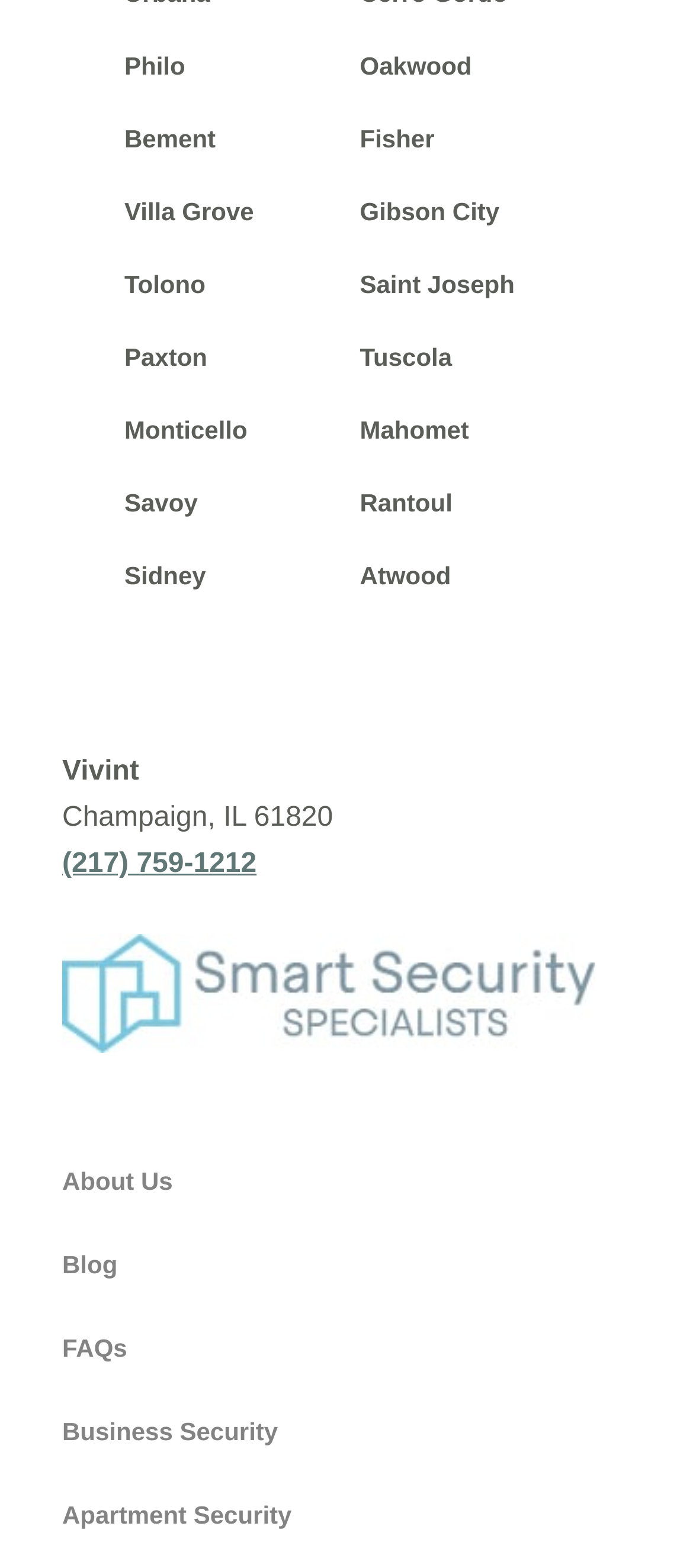Using the provided element description: "Savoy", identify the bounding box coordinates. The coordinates should be four floats between 0 and 1 in the order [left, top, right, bottom].

[0.179, 0.311, 0.285, 0.329]